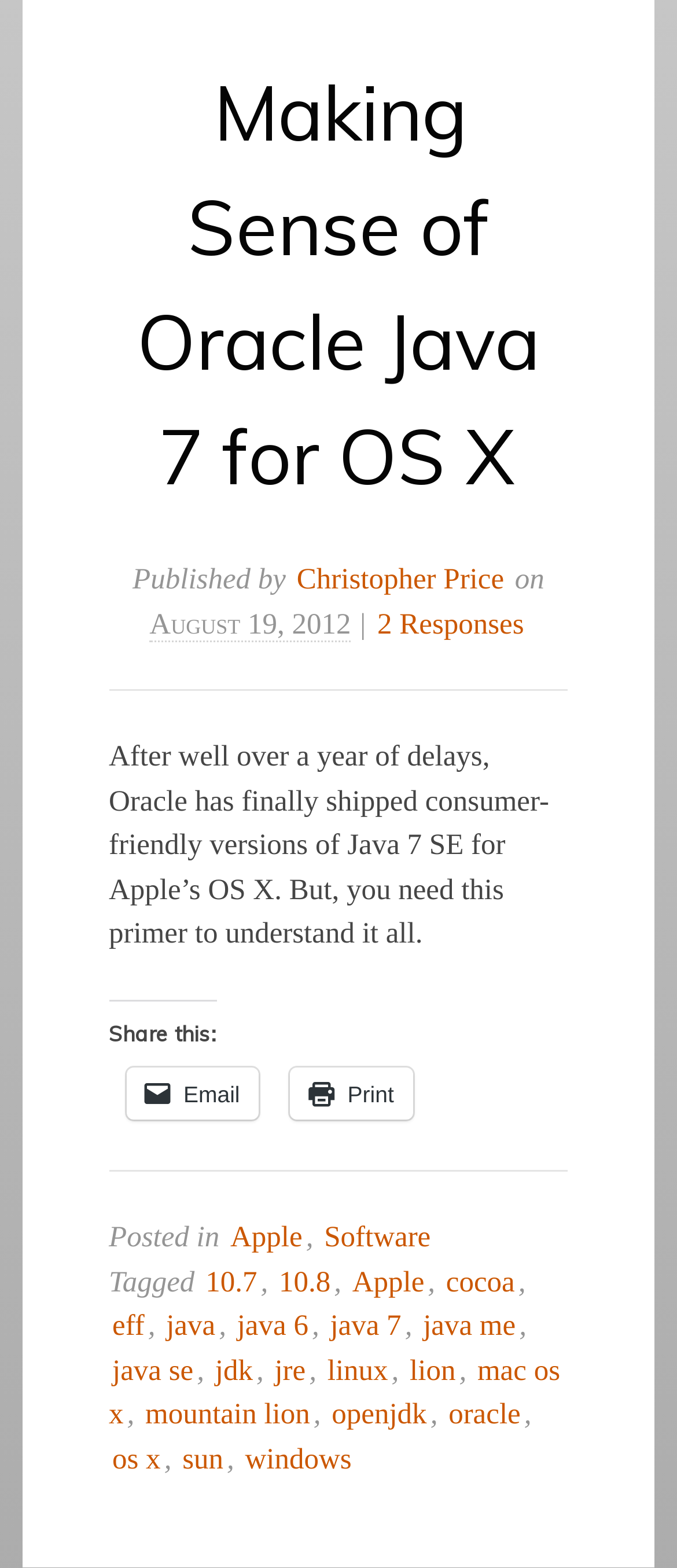Provide a brief response to the question below using a single word or phrase: 
Who is the author of the article?

Christopher Price